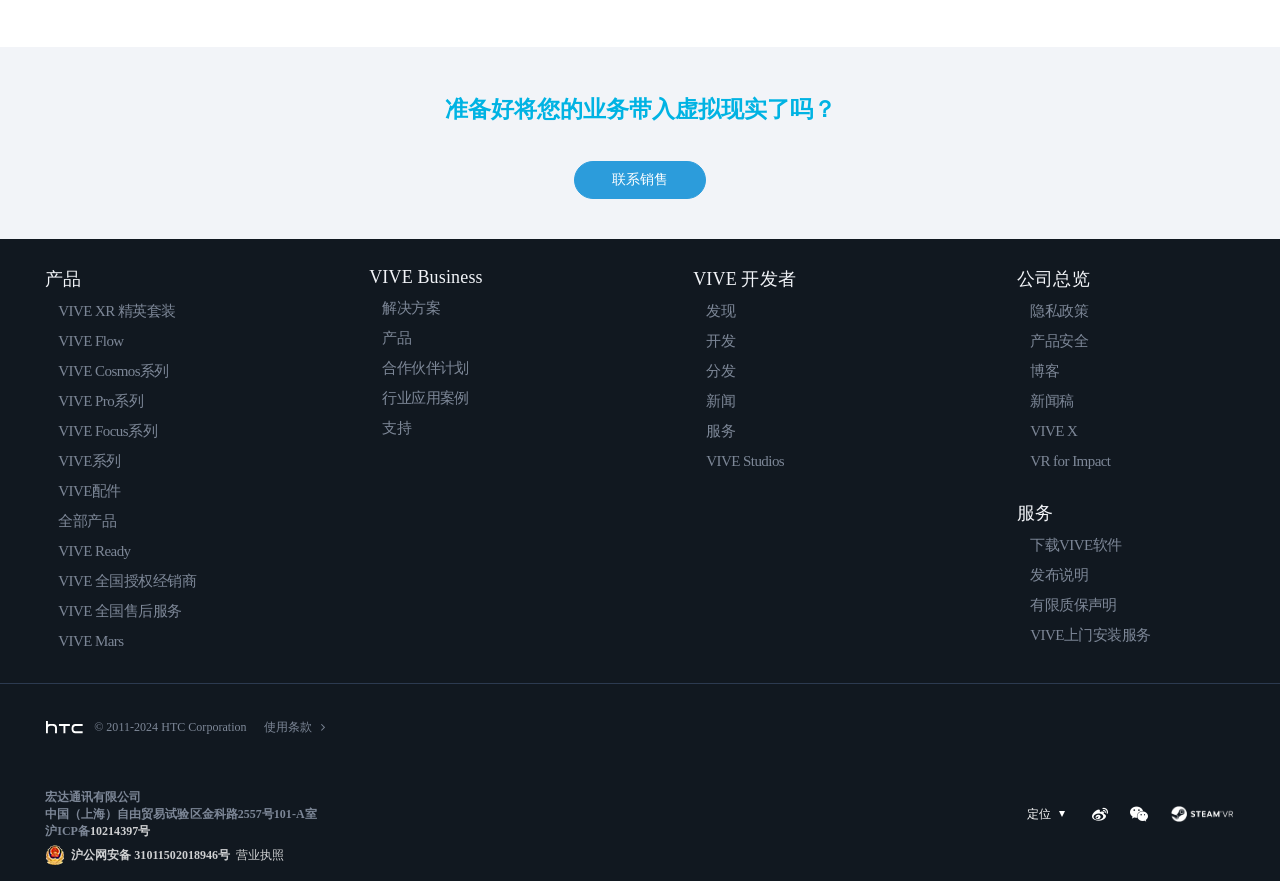Given the description: "发布说明", determine the bounding box coordinates of the UI element. The coordinates should be formatted as four float numbers between 0 and 1, [left, top, right, bottom].

[0.805, 0.643, 0.85, 0.662]